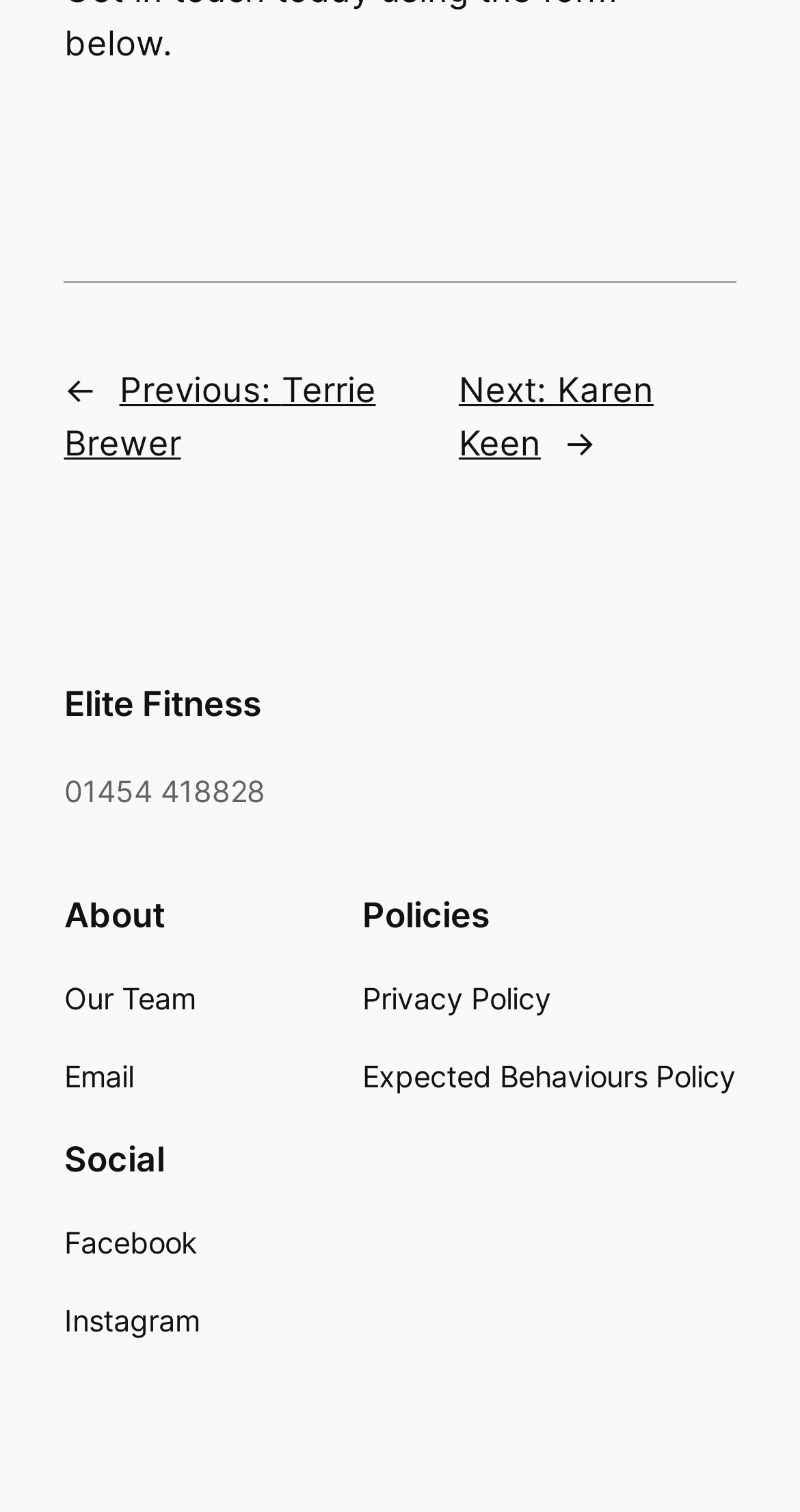Kindly determine the bounding box coordinates for the area that needs to be clicked to execute this instruction: "view our team".

[0.08, 0.645, 0.244, 0.676]